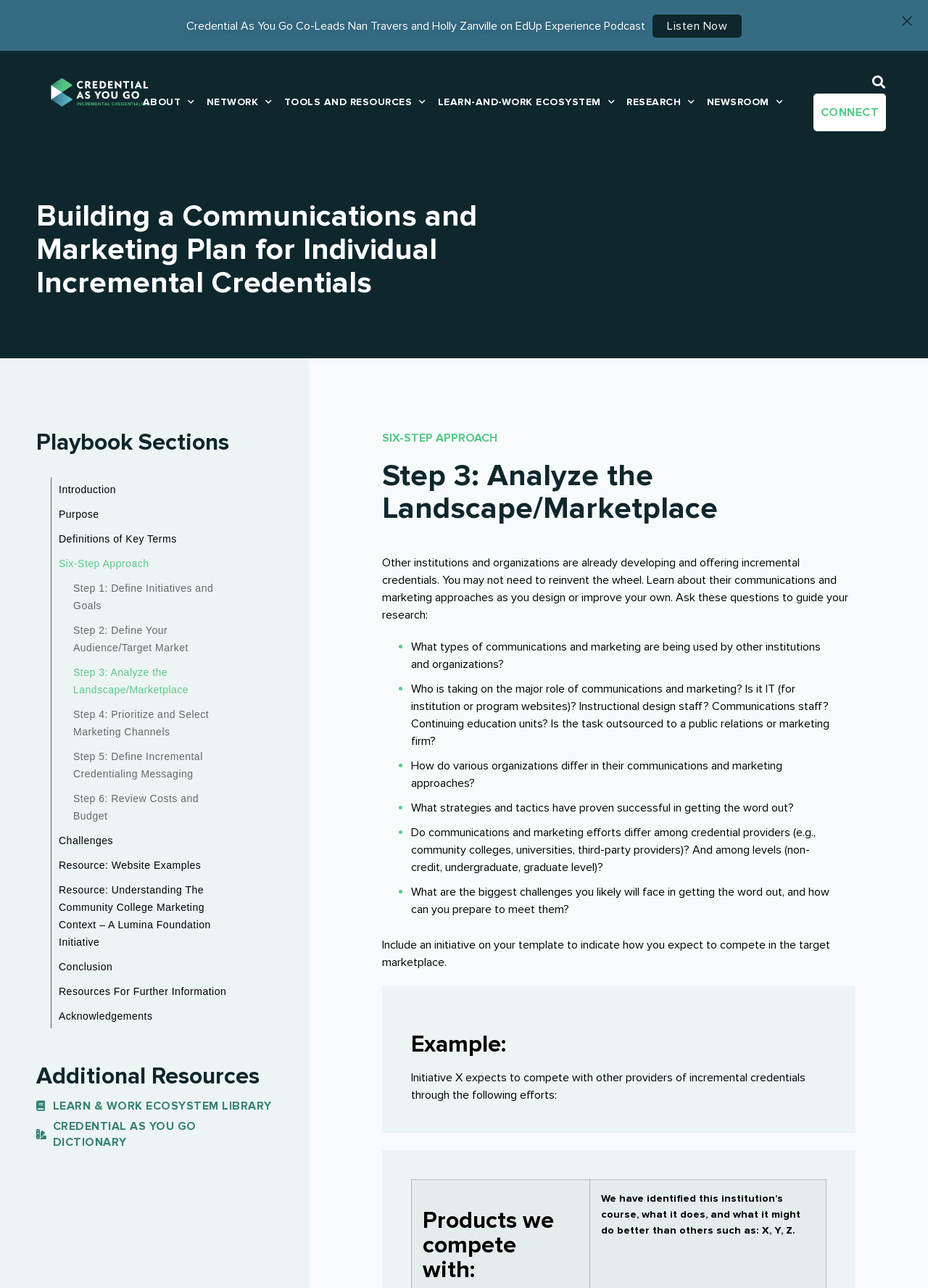Provide the bounding box for the UI element matching this description: "Step 3: Analyze the Landscape/Marketplace".

[0.071, 0.513, 0.263, 0.545]